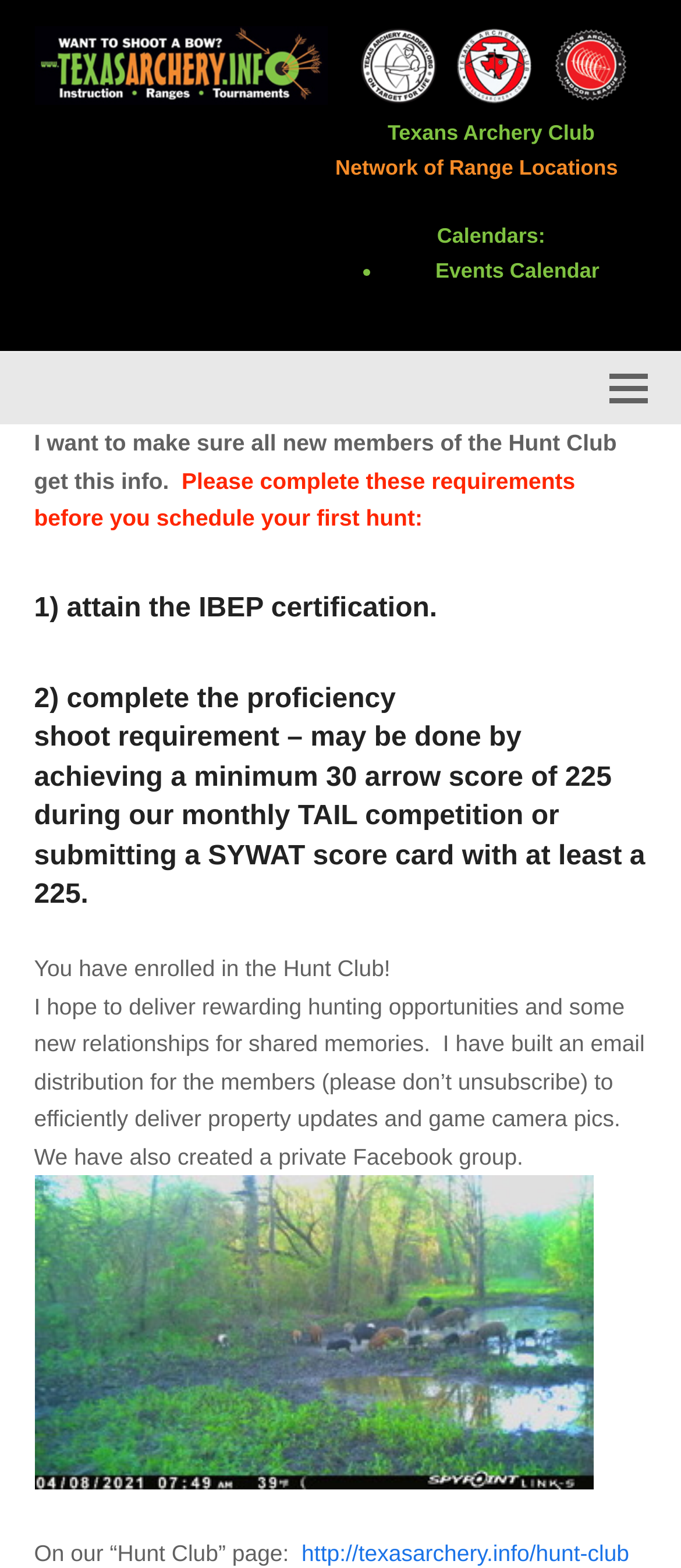Bounding box coordinates should be in the format (top-left x, top-left y, bottom-right x, bottom-right y) and all values should be floating point numbers between 0 and 1. Determine the bounding box coordinate for the UI element described as: aria-label="Toggle mobile menu"

[0.894, 0.231, 0.95, 0.265]